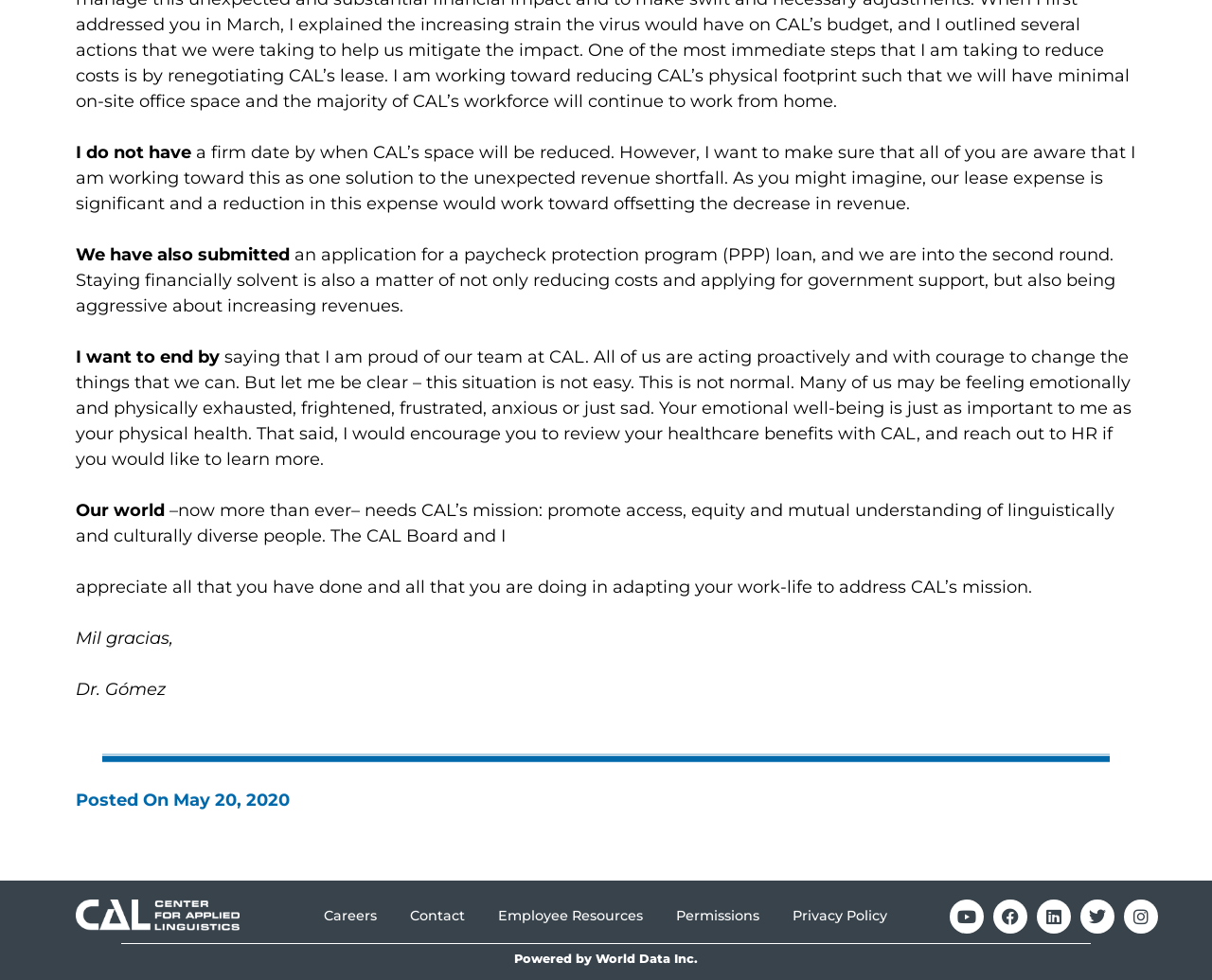Please mark the bounding box coordinates of the area that should be clicked to carry out the instruction: "Visit the careers page".

[0.267, 0.925, 0.311, 0.946]